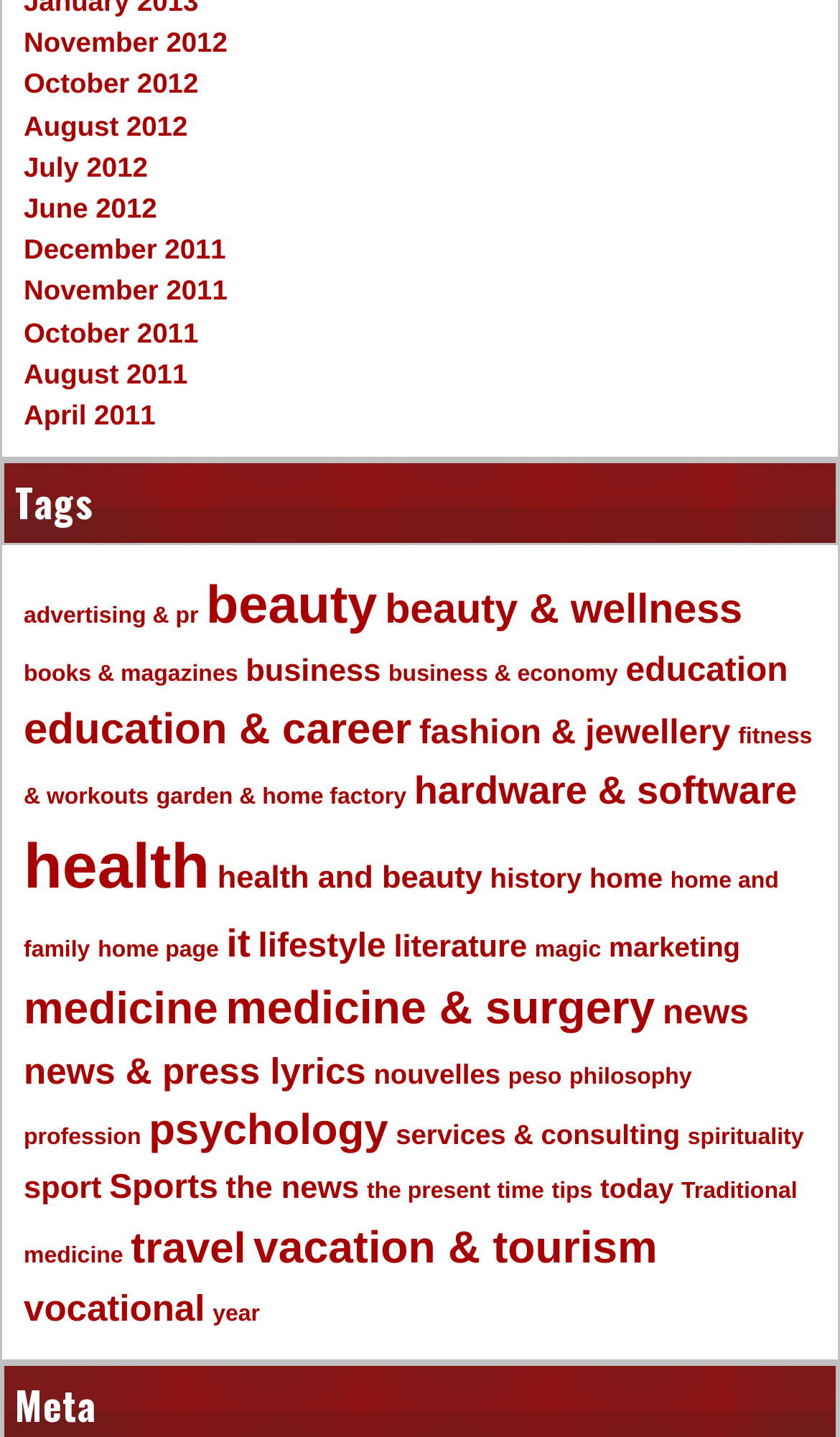Analyze the image and give a detailed response to the question:
What is the vertical position of the 'health' category?

By comparing the y1 and y2 coordinates of the 'health' link element, I can determine that it is located in the middle of the webpage, vertically.